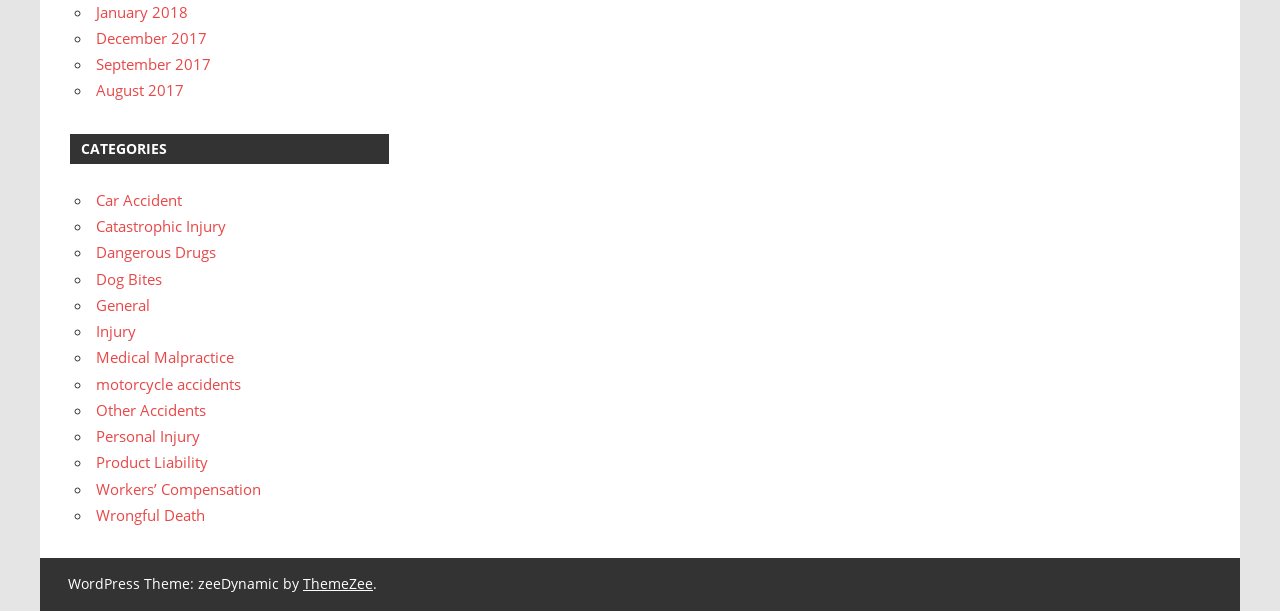Use a single word or phrase to answer the question: What is the purpose of this webpage?

Law-related information